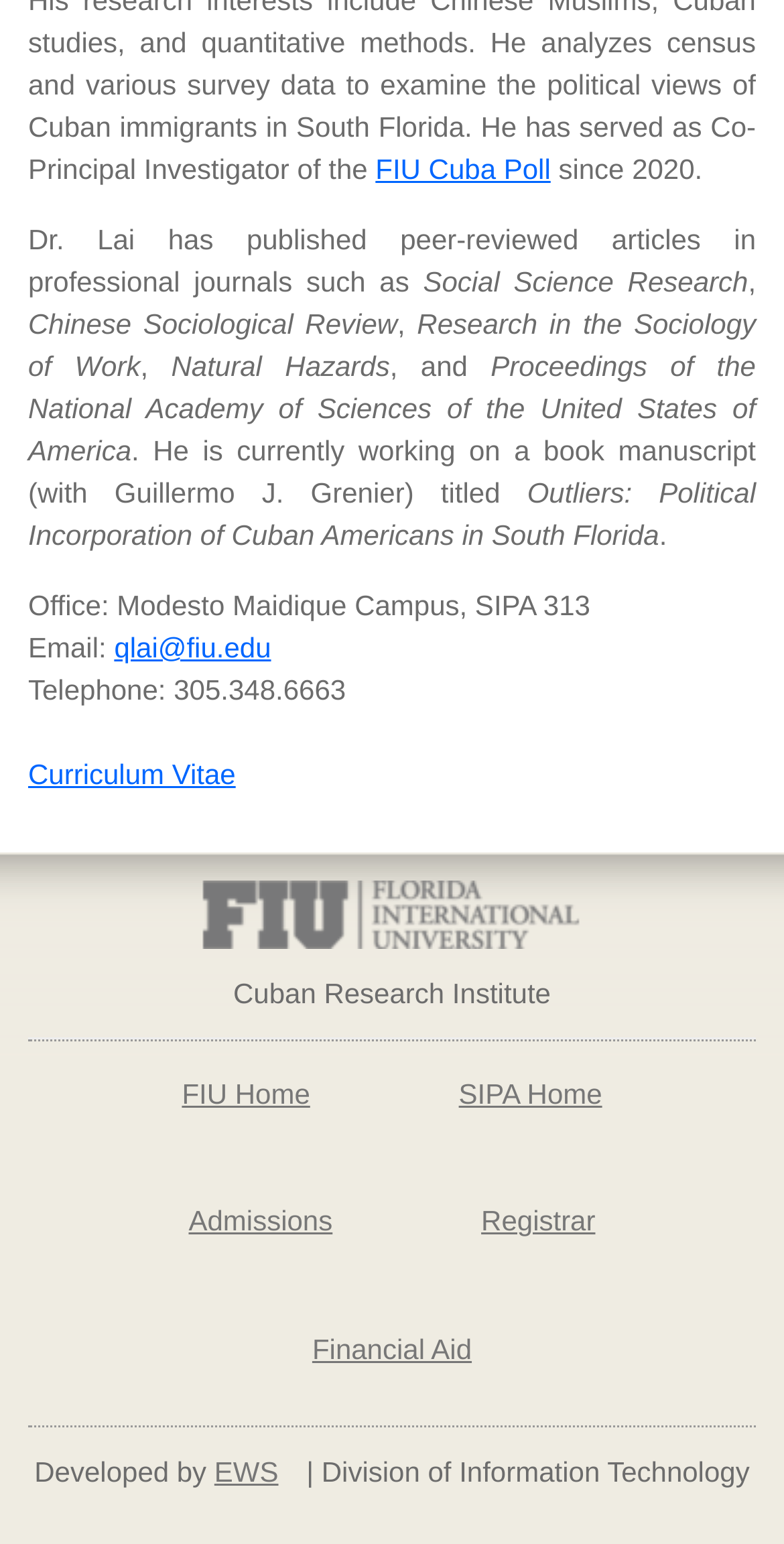Locate the bounding box coordinates of the clickable element to fulfill the following instruction: "email Dr. Lai". Provide the coordinates as four float numbers between 0 and 1 in the format [left, top, right, bottom].

[0.146, 0.409, 0.346, 0.429]